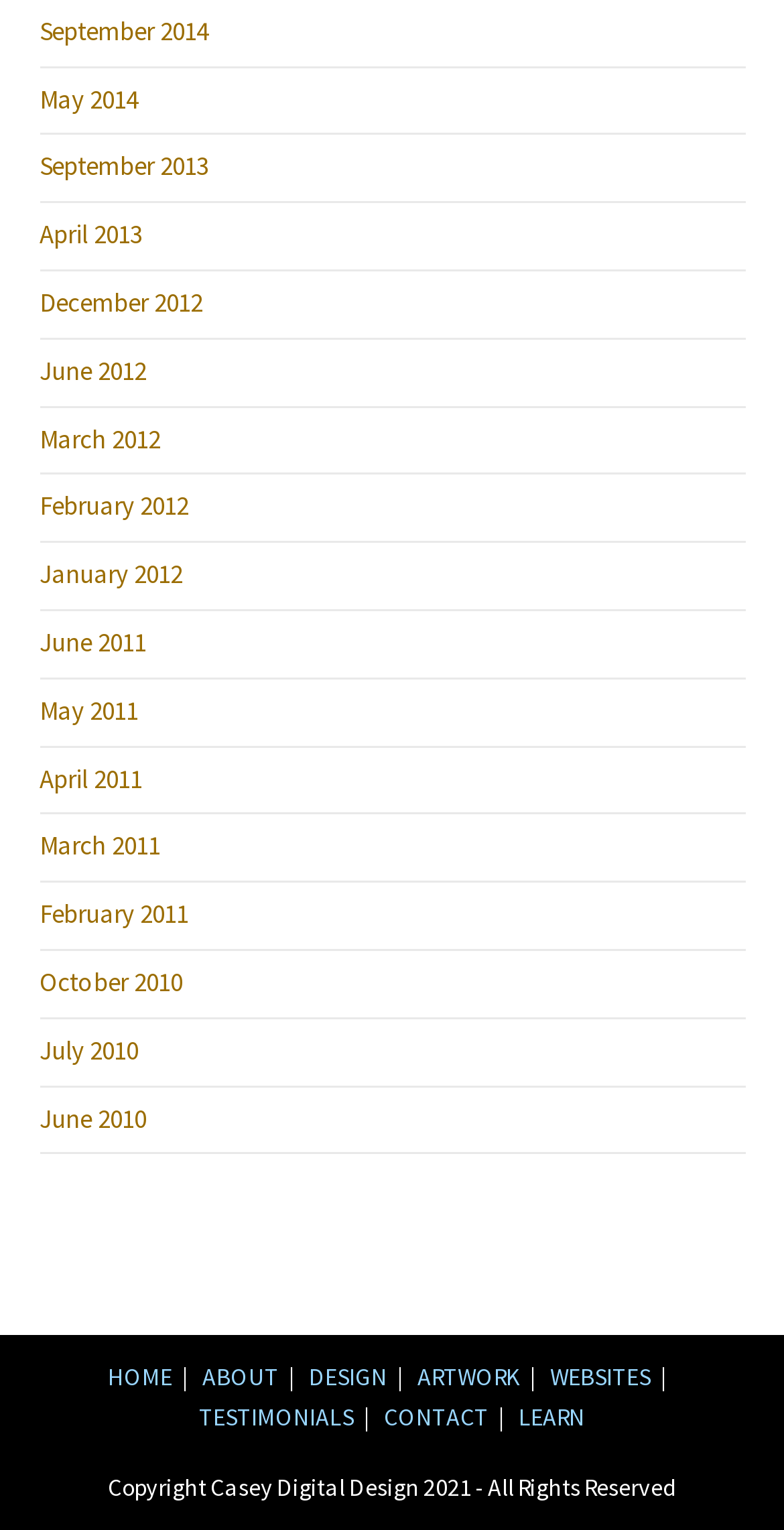Respond to the question below with a single word or phrase:
What is the last link in the top section?

June 2010